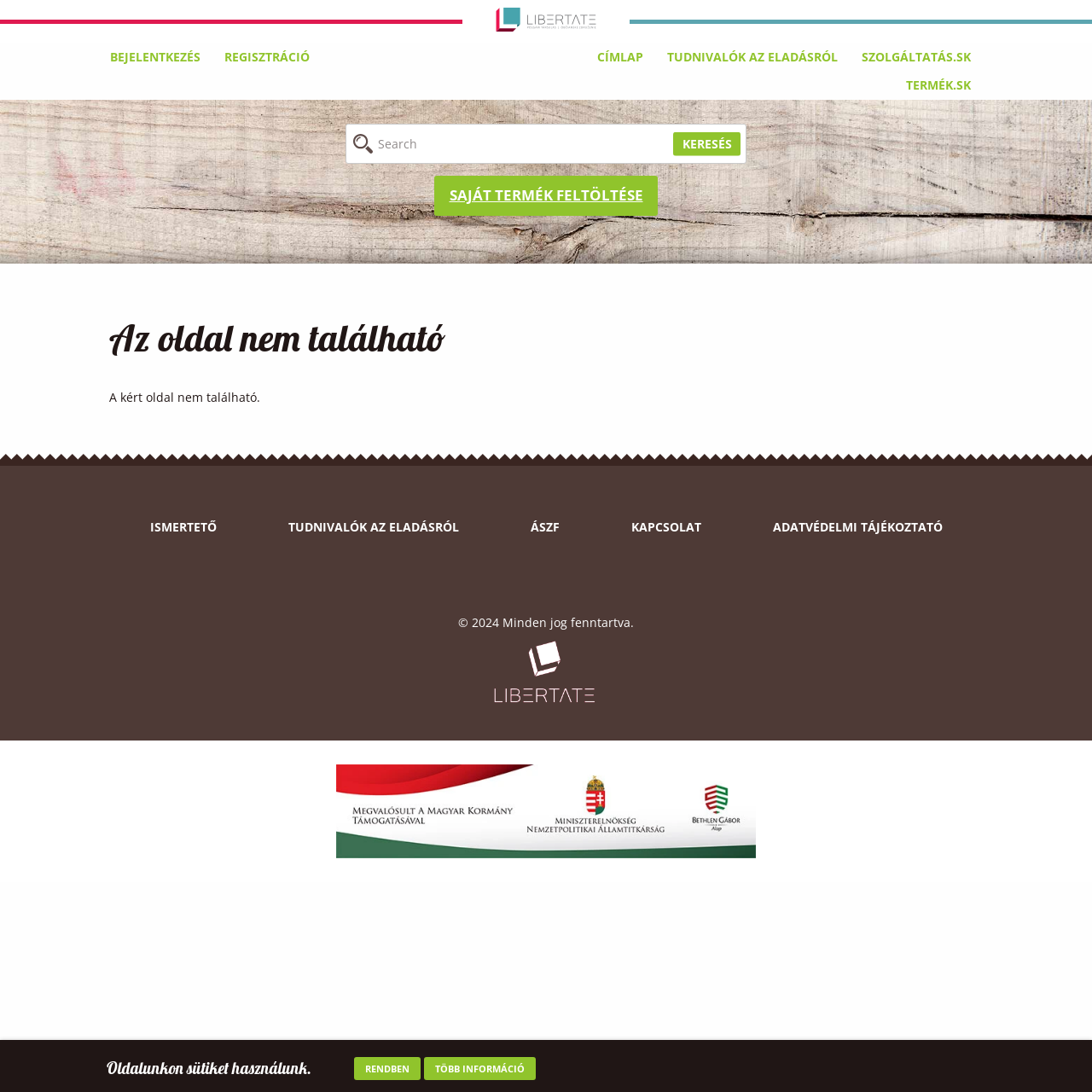Carefully observe the image and respond to the question with a detailed answer:
What is the purpose of the 'KERESÉS' button?

The 'KERESÉS' button is located next to the search bar in the banner section of the webpage, and it allows users to initiate a search query after entering their search terms.